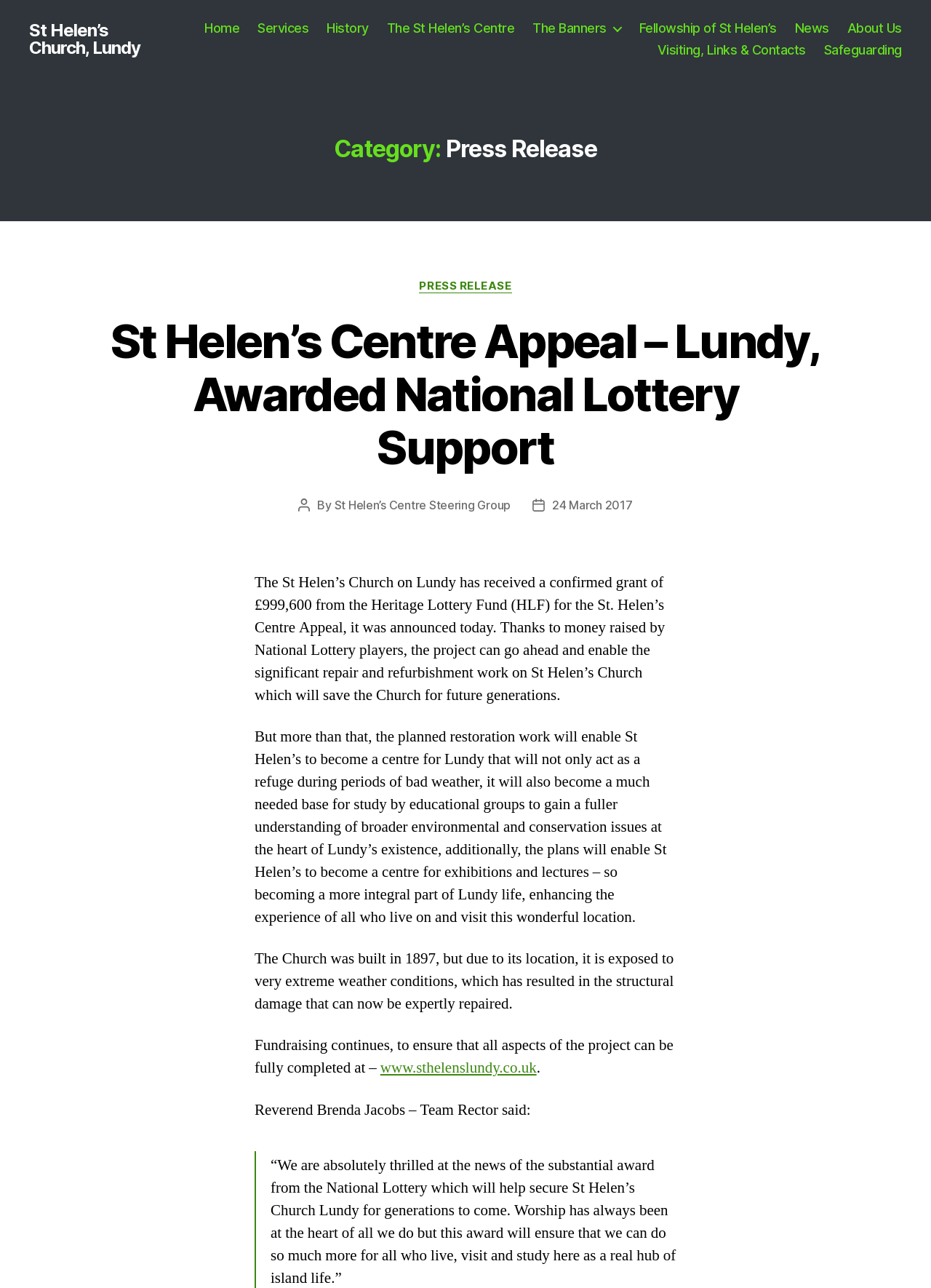What is the location of the church?
Please respond to the question thoroughly and include all relevant details.

I found the answer by looking at the title of the webpage 'Press Release – St Helen’s Church, Lundy' and the text throughout the page, which consistently refers to the location of the church as Lundy.